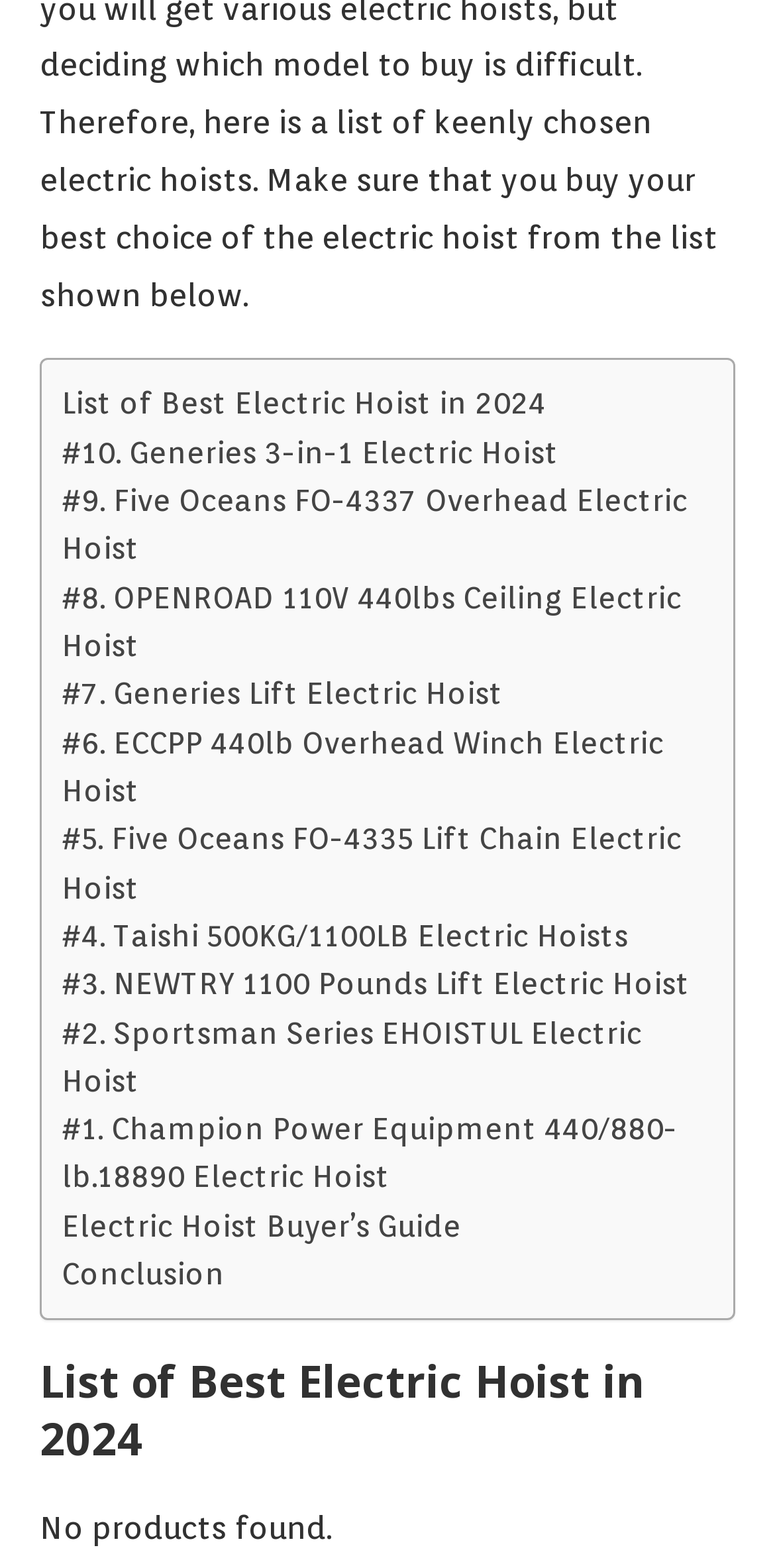How many electric hoist products are listed?
Kindly give a detailed and elaborate answer to the question.

There are 10 links with titles starting with '#10.' to '#1.' that list different electric hoist products.